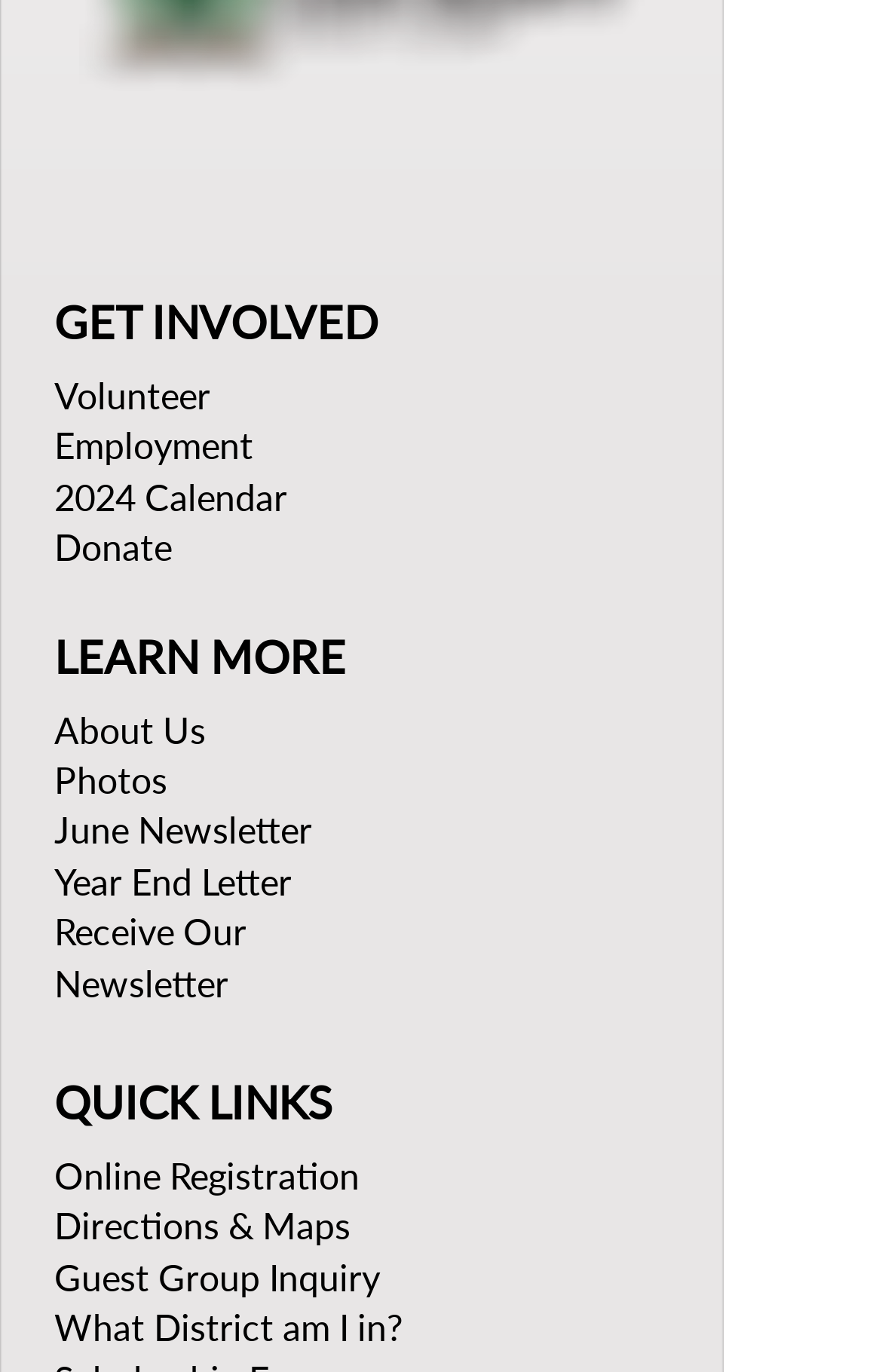What is the first option under 'GET INVOLVED'?
Use the screenshot to answer the question with a single word or phrase.

Volunteer